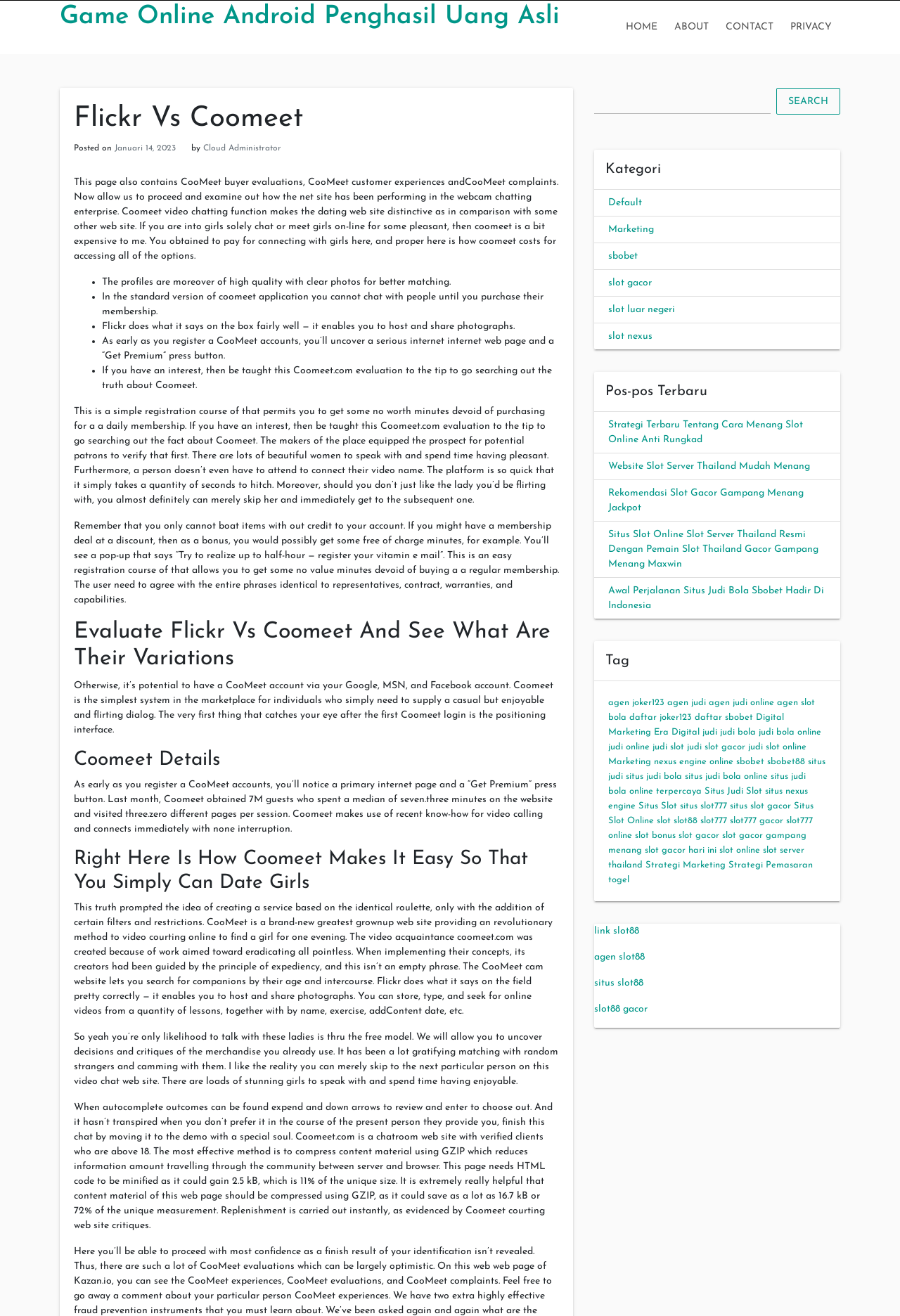Identify the bounding box coordinates of the clickable region to carry out the given instruction: "Search for something in the search box".

[0.66, 0.067, 0.856, 0.087]